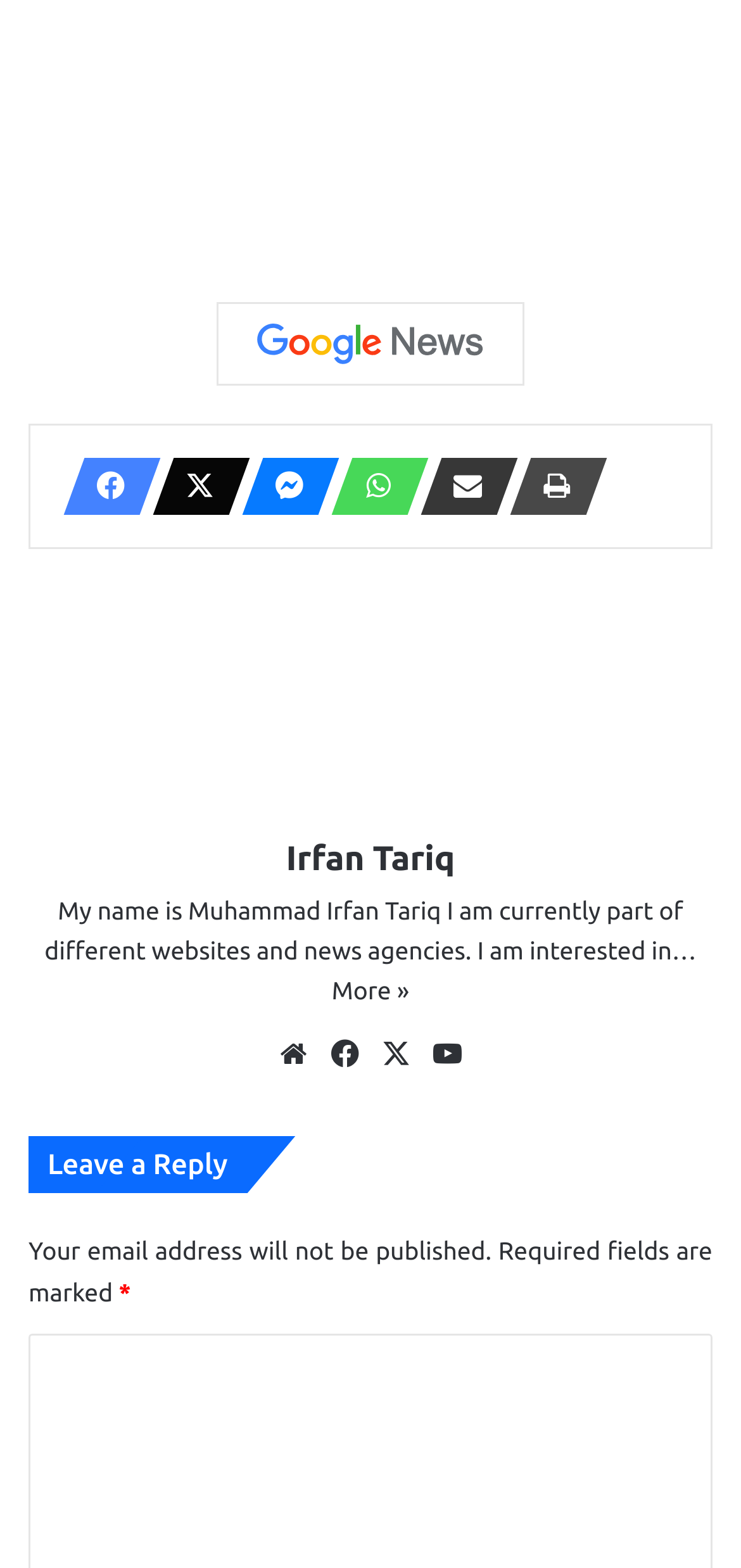Please specify the coordinates of the bounding box for the element that should be clicked to carry out this instruction: "Visit the Website". The coordinates must be four float numbers between 0 and 1, formatted as [left, top, right, bottom].

[0.365, 0.658, 0.427, 0.687]